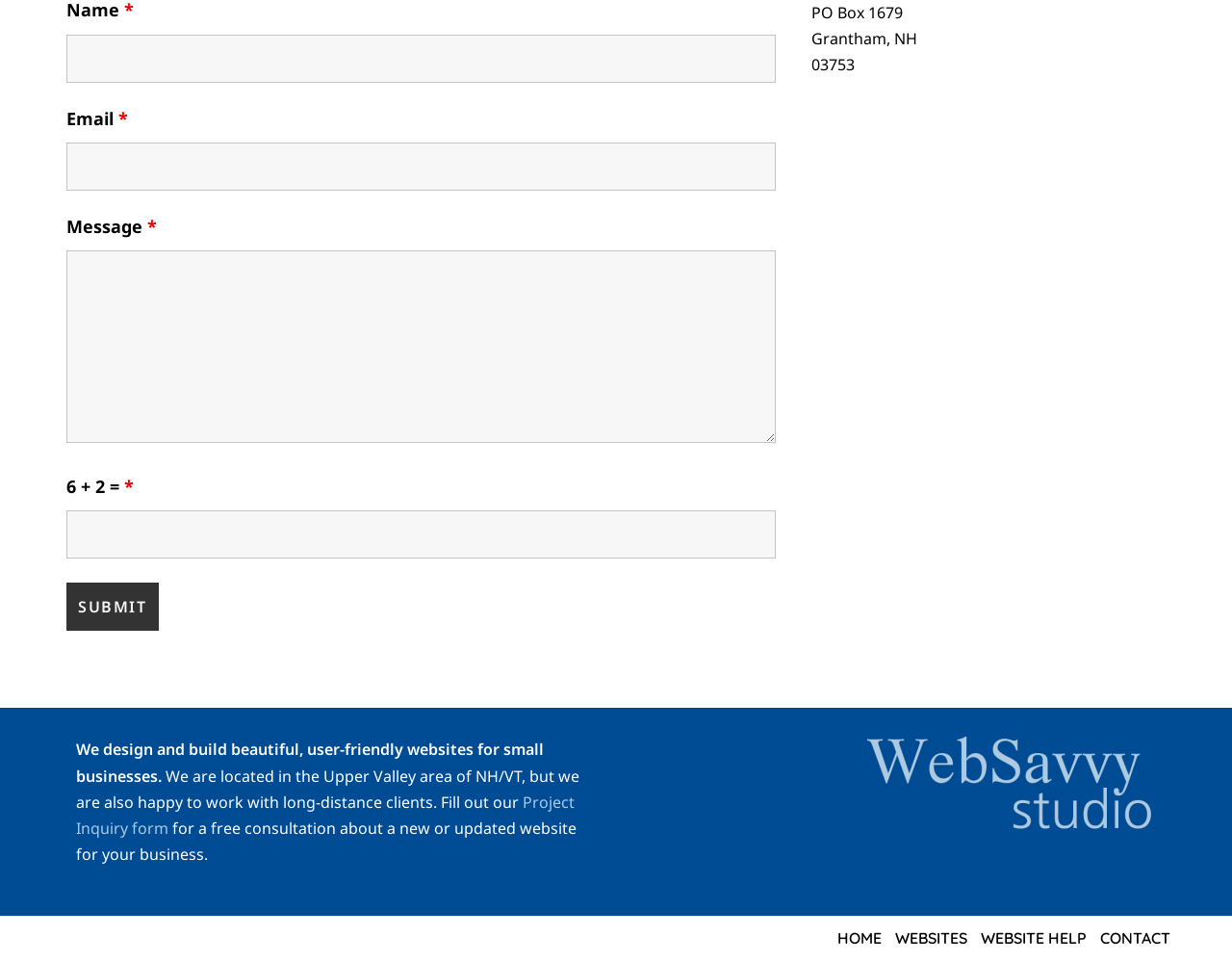Provide the bounding box coordinates for the UI element that is described as: "Websites".

[0.727, 0.965, 0.785, 0.985]